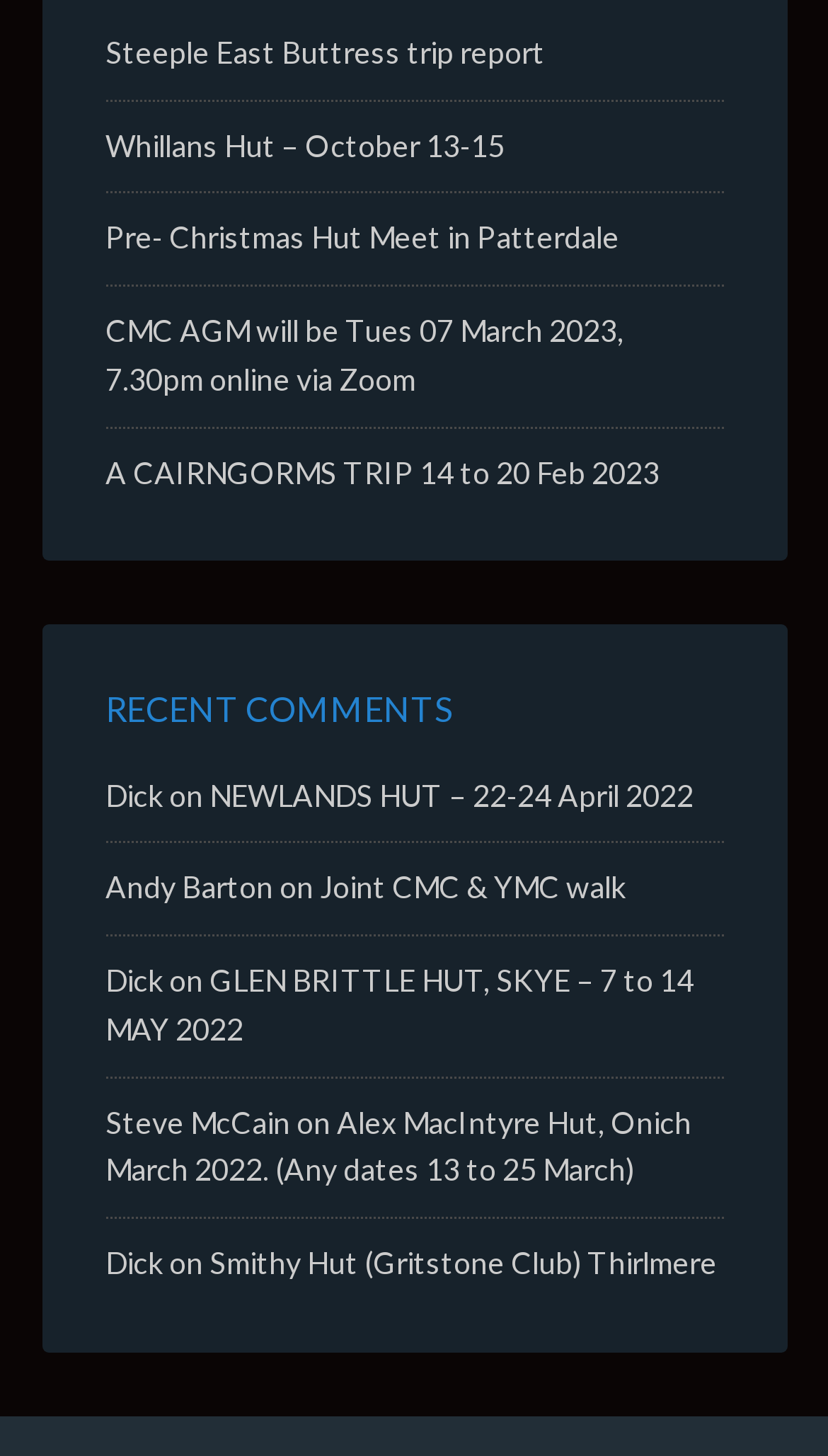What is the name of the author of the third comment?
Based on the image, answer the question with as much detail as possible.

I found the third comment by looking at the StaticText elements below the 'RECENT COMMENTS' heading. The third comment has a StaticText element [321] with text 'Steve McCain'.